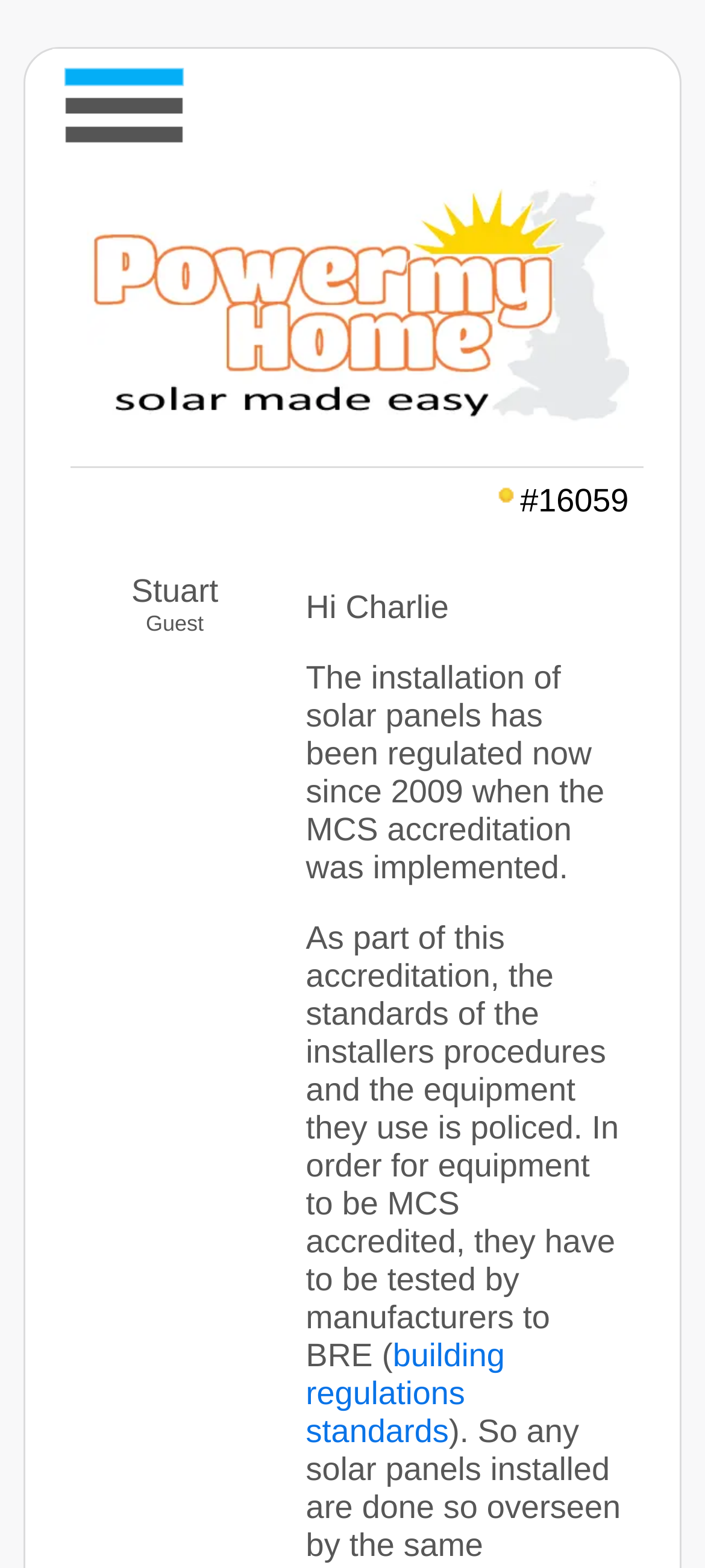What is the purpose of MCS accreditation?
Answer the question in a detailed and comprehensive manner.

According to the text on the webpage, the MCS accreditation is implemented to regulate the installation of solar panels, and as part of this accreditation, the standards of the installers' procedures and the equipment they use are policed.